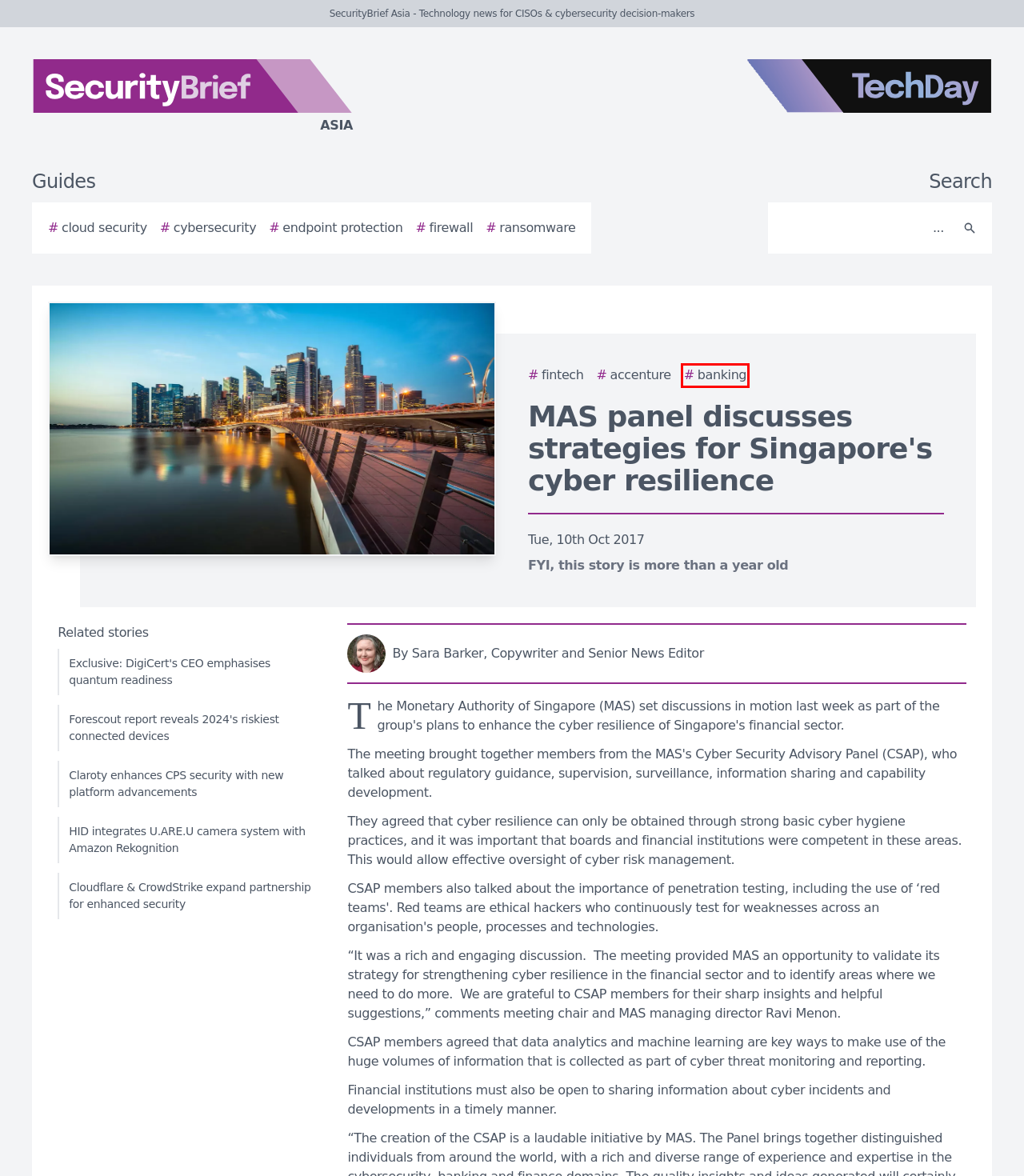You are given a screenshot of a webpage with a red bounding box around an element. Choose the most fitting webpage description for the page that appears after clicking the element within the red bounding box. Here are the candidates:
A. SecurityBrief Asia - Technology news for CISOs & cybersecurity decision-makers
B. Banking stories - TechDay Asia
C. The 2024 Ultimate Guide to Cloud Security
D. Accenture stories - TechDay Asia
E. The 2024 Ultimate Guide to Fintech
F. The 2024 Ultimate Guide to Endpoint Protection
G. CMOtech Asia - Technology news for CMOs & marketing decision-makers
H. TechDay Asia - Asia's technology news network

B